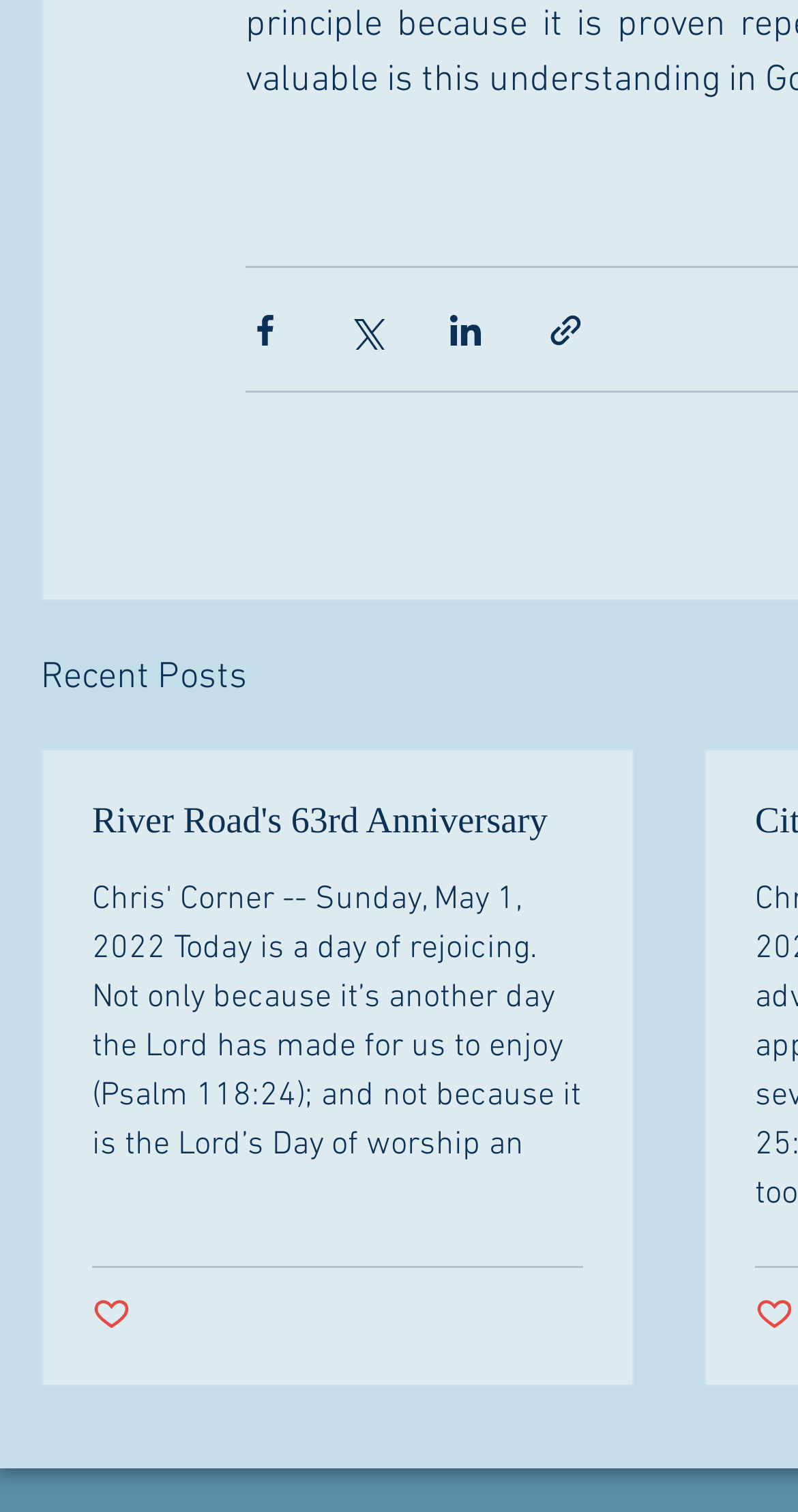Answer the following in one word or a short phrase: 
What is the section title above the articles?

Recent Posts